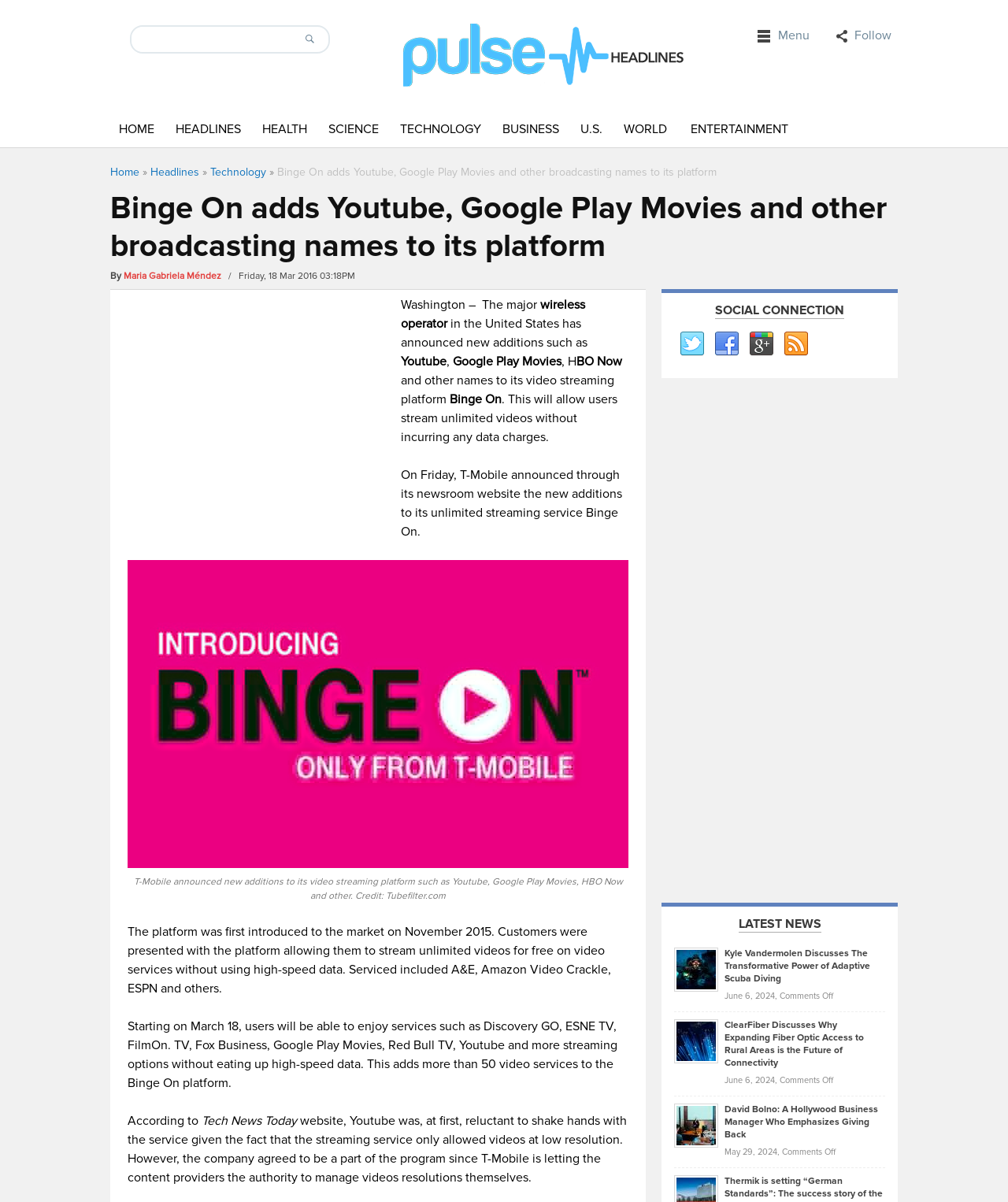Using the format (top-left x, top-left y, bottom-right x, bottom-right y), and given the element description, identify the bounding box coordinates within the screenshot: title="Facebook"

[0.708, 0.276, 0.733, 0.297]